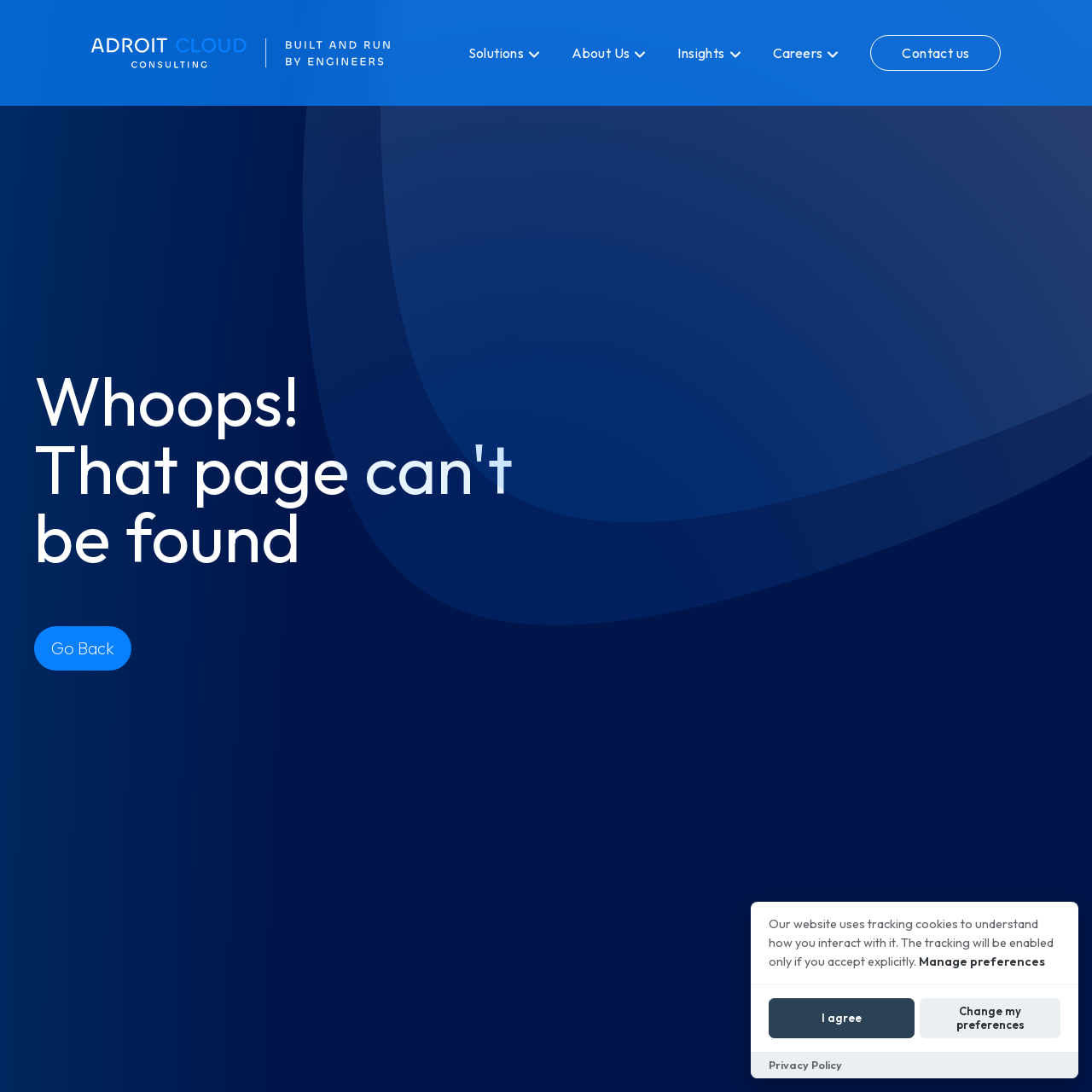Answer the question briefly using a single word or phrase: 
What is the title of the section that describes the founders?

MEET THE FOUNDERS